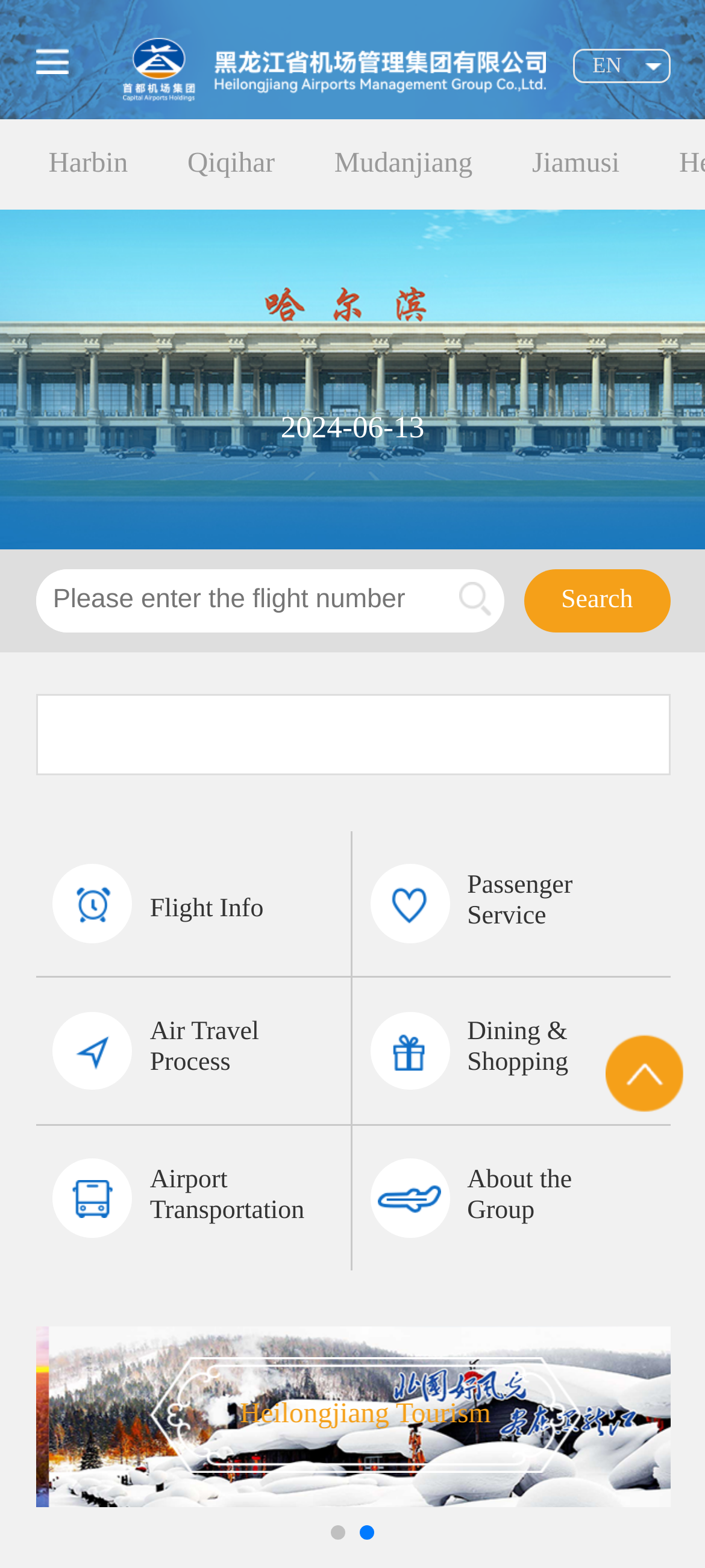Answer the question below using just one word or a short phrase: 
What are the main categories of information available?

Flight Info, Passenger Service, etc.